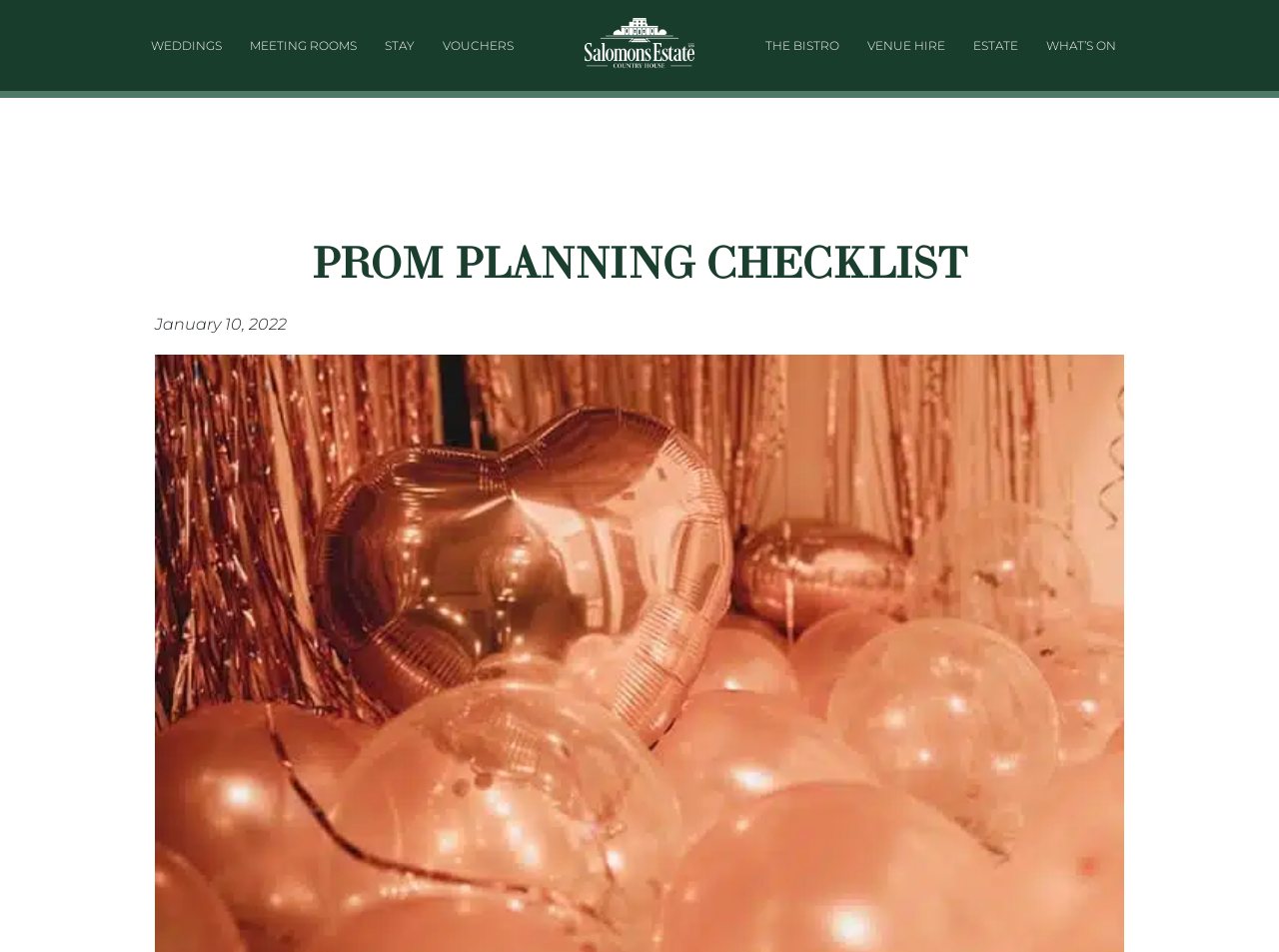Locate the bounding box coordinates of the element that should be clicked to execute the following instruction: "Click on WEDDINGS".

[0.107, 0.025, 0.184, 0.071]